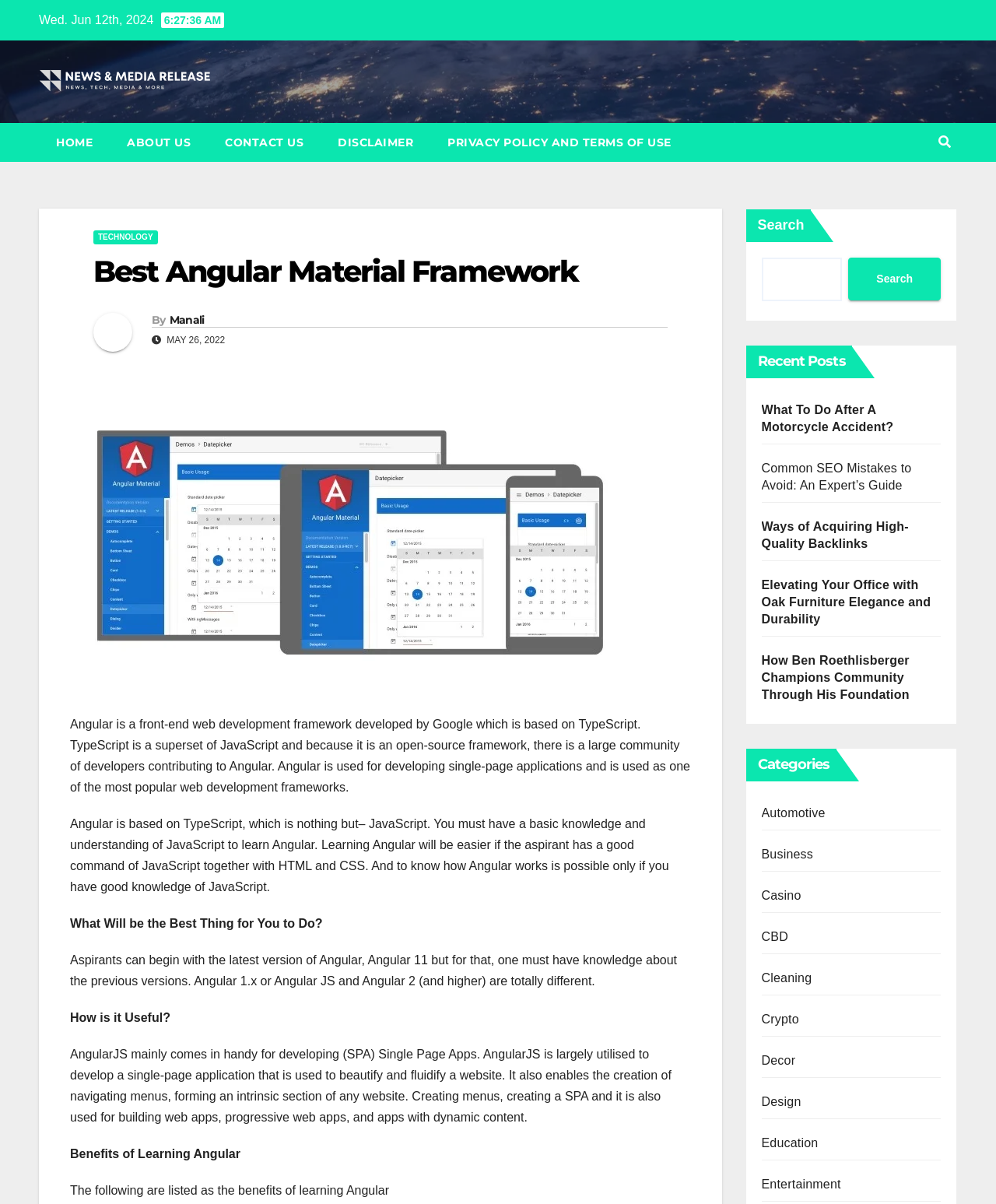Find the bounding box coordinates of the clickable region needed to perform the following instruction: "Click on the 'HOME' link". The coordinates should be provided as four float numbers between 0 and 1, i.e., [left, top, right, bottom].

[0.039, 0.102, 0.11, 0.134]